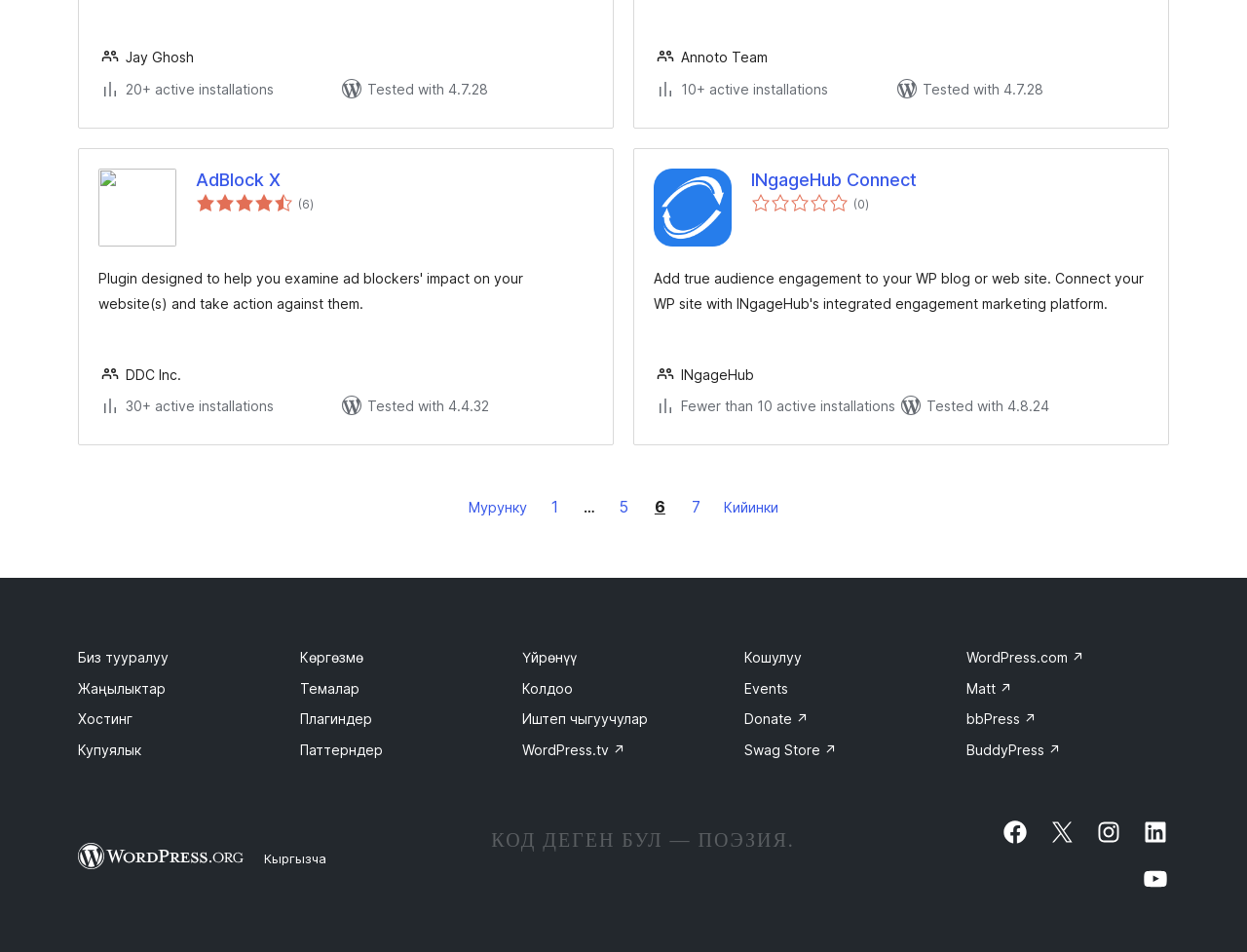Could you provide the bounding box coordinates for the portion of the screen to click to complete this instruction: "Click the button Yes"?

None